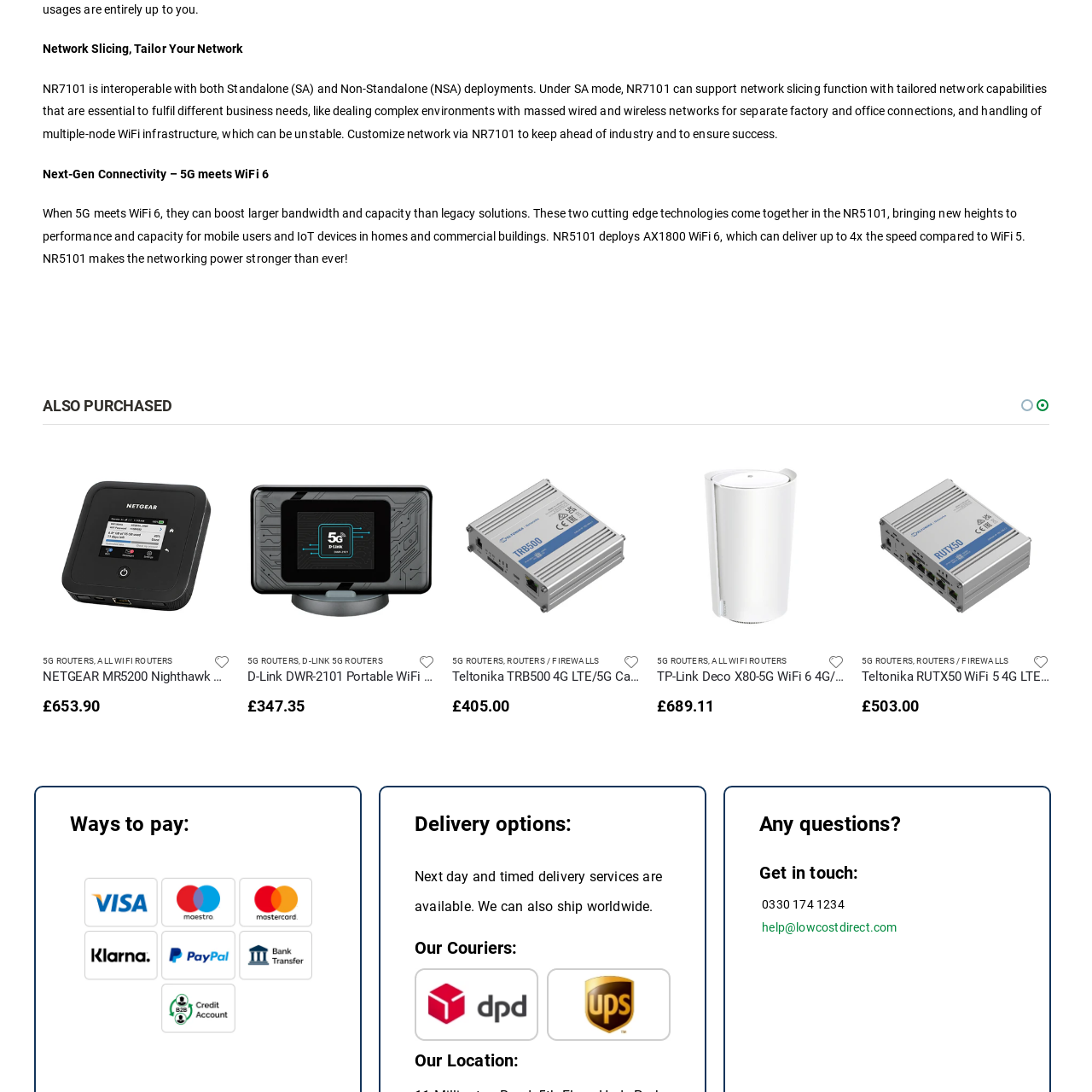What is the category of the router's internet speed?
Look closely at the portion of the image highlighted by the red bounding box and provide a comprehensive answer to the question.

The caption describes the Teltonika RUTX50 router as supporting high-speed internet, making it suitable for both home and office environments.